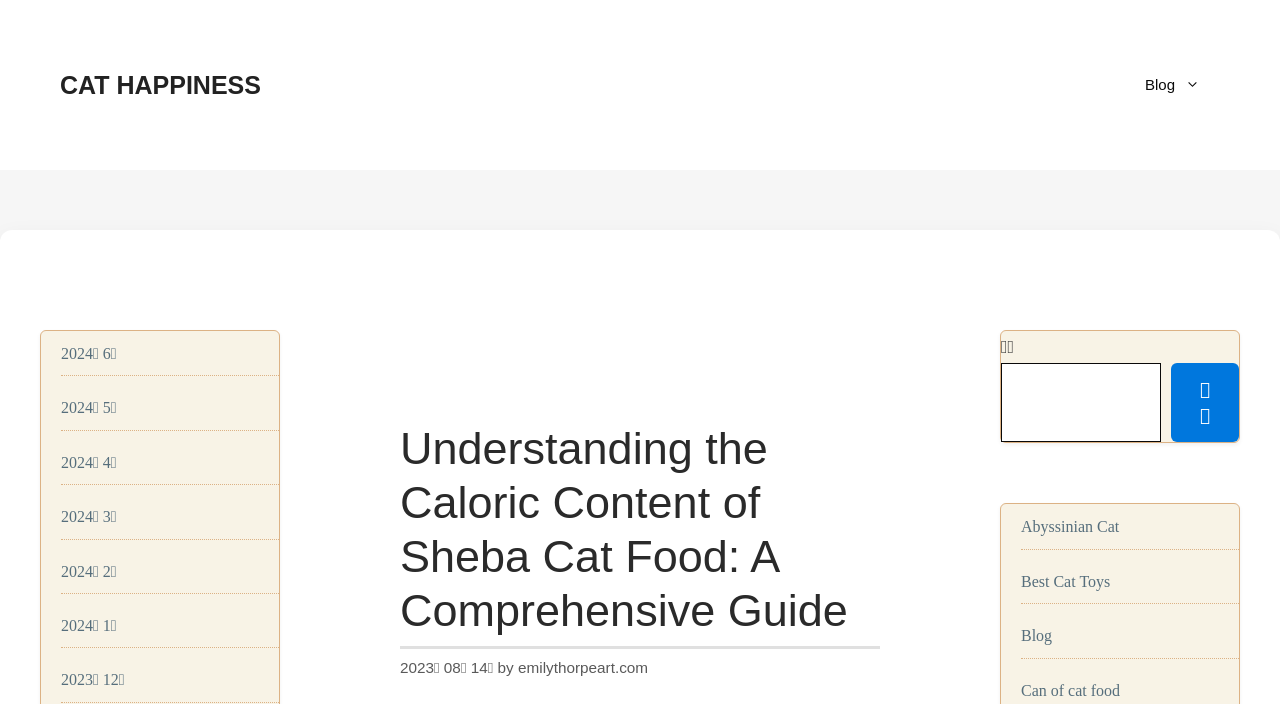Determine the bounding box of the UI element mentioned here: "Abyssinian Cat". The coordinates must be in the format [left, top, right, bottom] with values ranging from 0 to 1.

[0.798, 0.736, 0.874, 0.76]